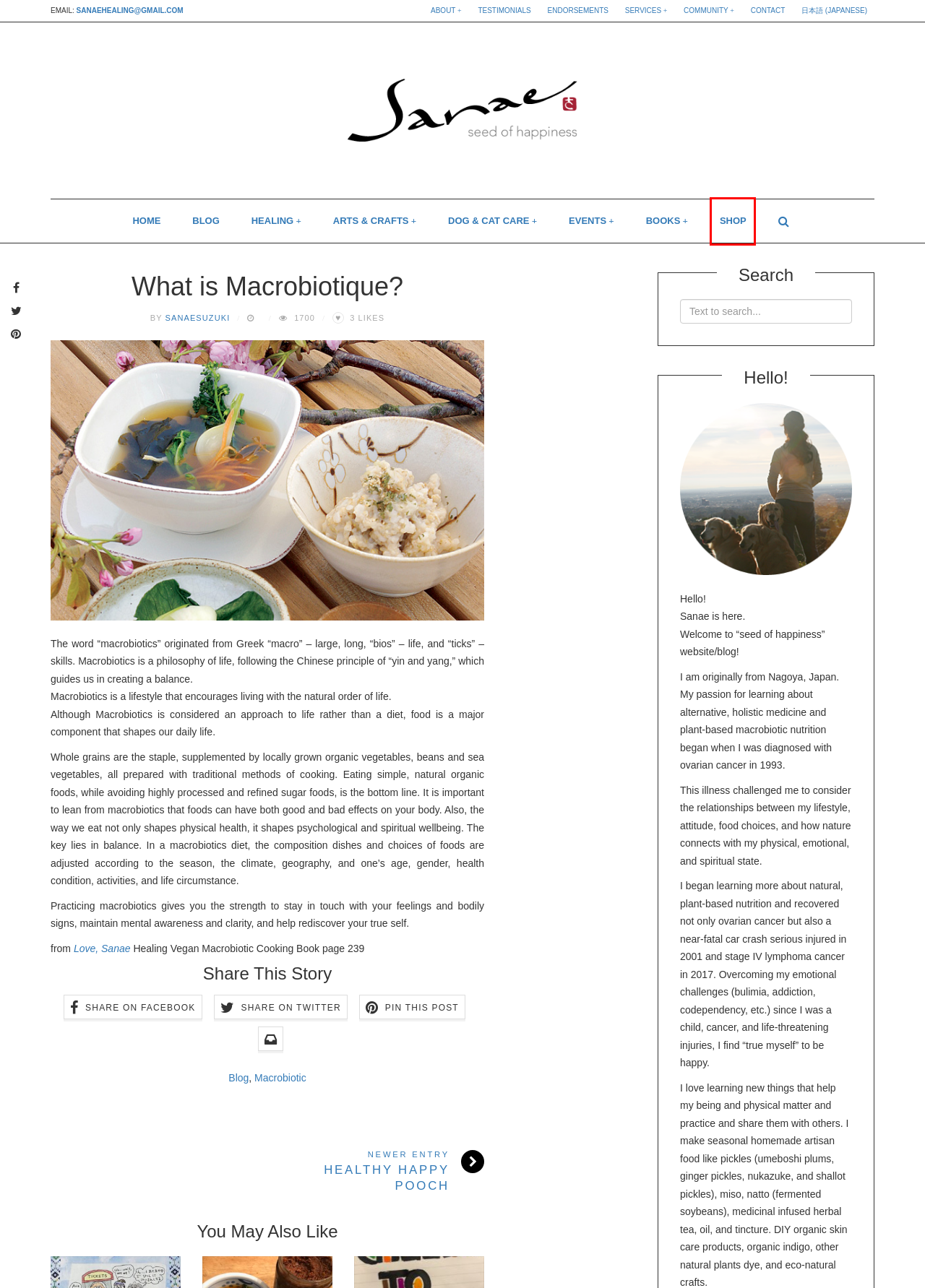You have a screenshot of a webpage with a red bounding box around an element. Select the webpage description that best matches the new webpage after clicking the element within the red bounding box. Here are the descriptions:
A. Amazon.com
B. マクロビオティックとは? | Sanae Healing - 幸せの種
C. Contact |
D. sanaesuzuki |
E. Blog |
F. Macrobiotic |
G. Dog & Cat Care |
H. Products |

H